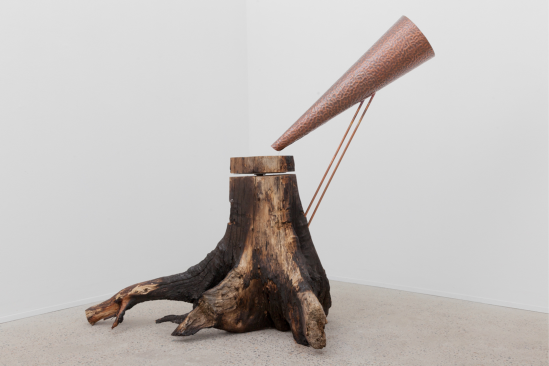Give a one-word or one-phrase response to the question: 
What material is the conical horn made of?

Copper